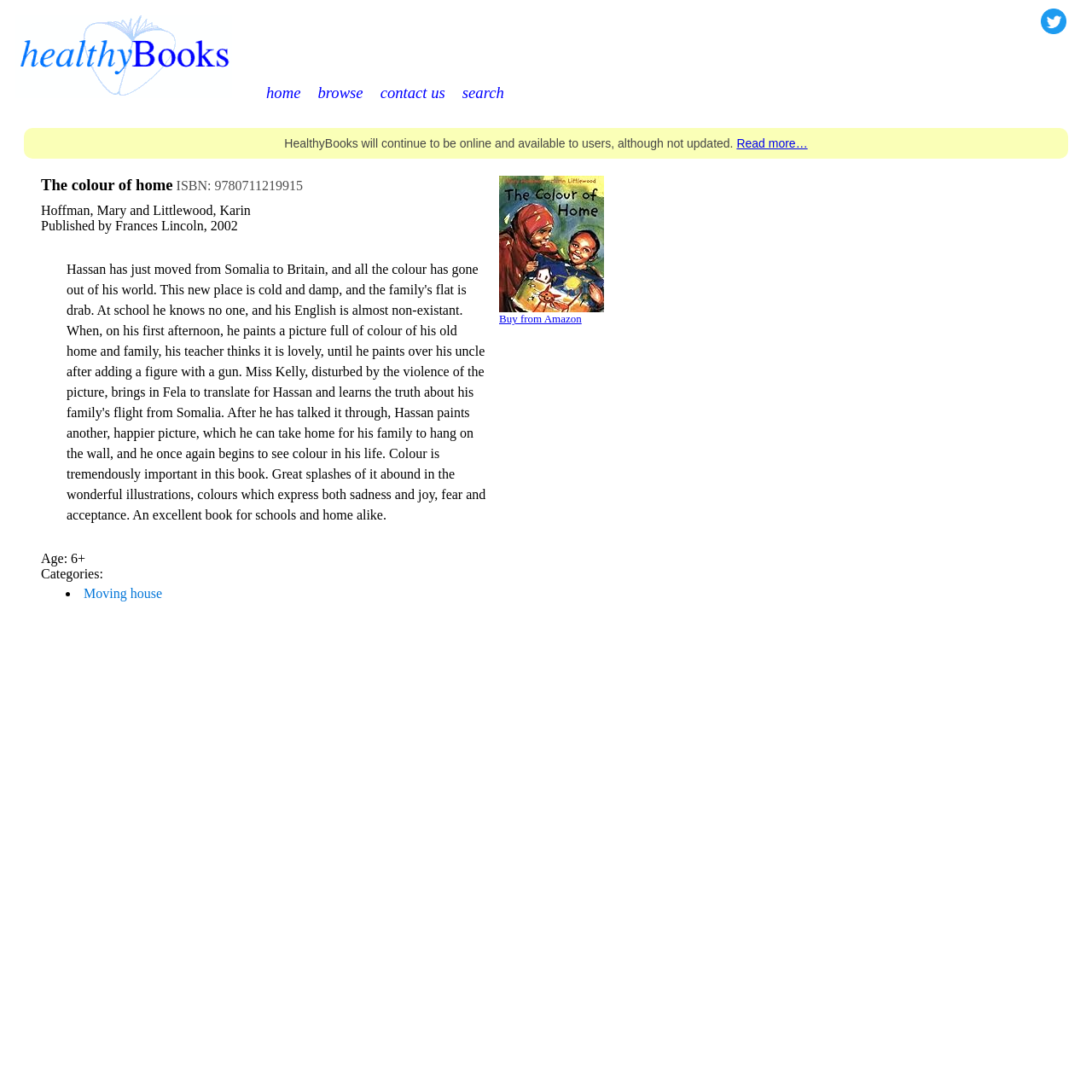Give a concise answer of one word or phrase to the question: 
What is the name of the book?

The colour of home